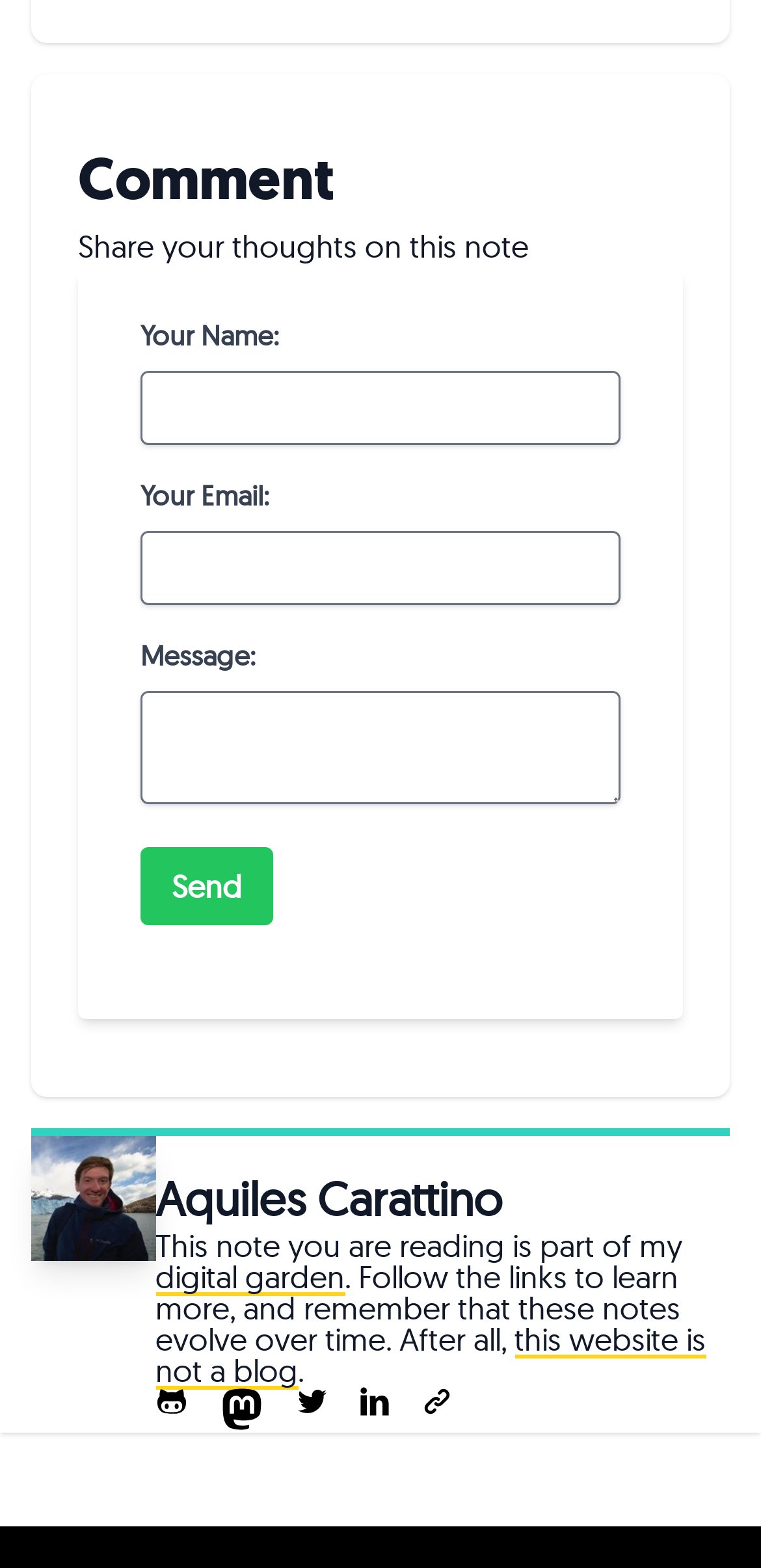Find the bounding box coordinates for the UI element that matches this description: "Send".

[0.185, 0.541, 0.359, 0.591]